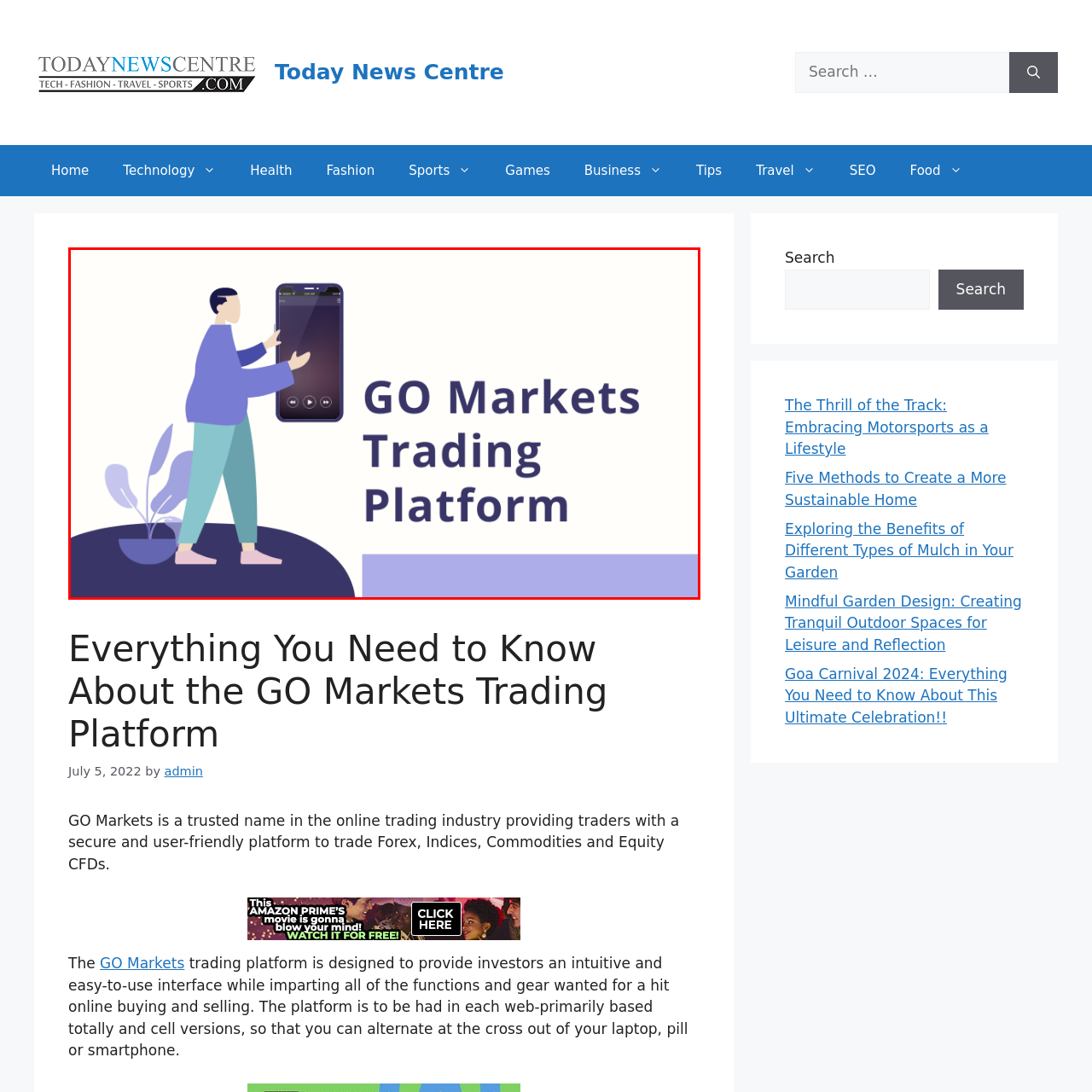Pay attention to the section of the image delineated by the white outline and provide a detailed response to the subsequent question, based on your observations: 
What is the purpose of the large, bold text?

The large, bold text reading 'GO Markets Trading Platform' is intended to emphasize the brand and its focus on providing a user-friendly and accessible trading experience, which is likely to attract new users to the platform.